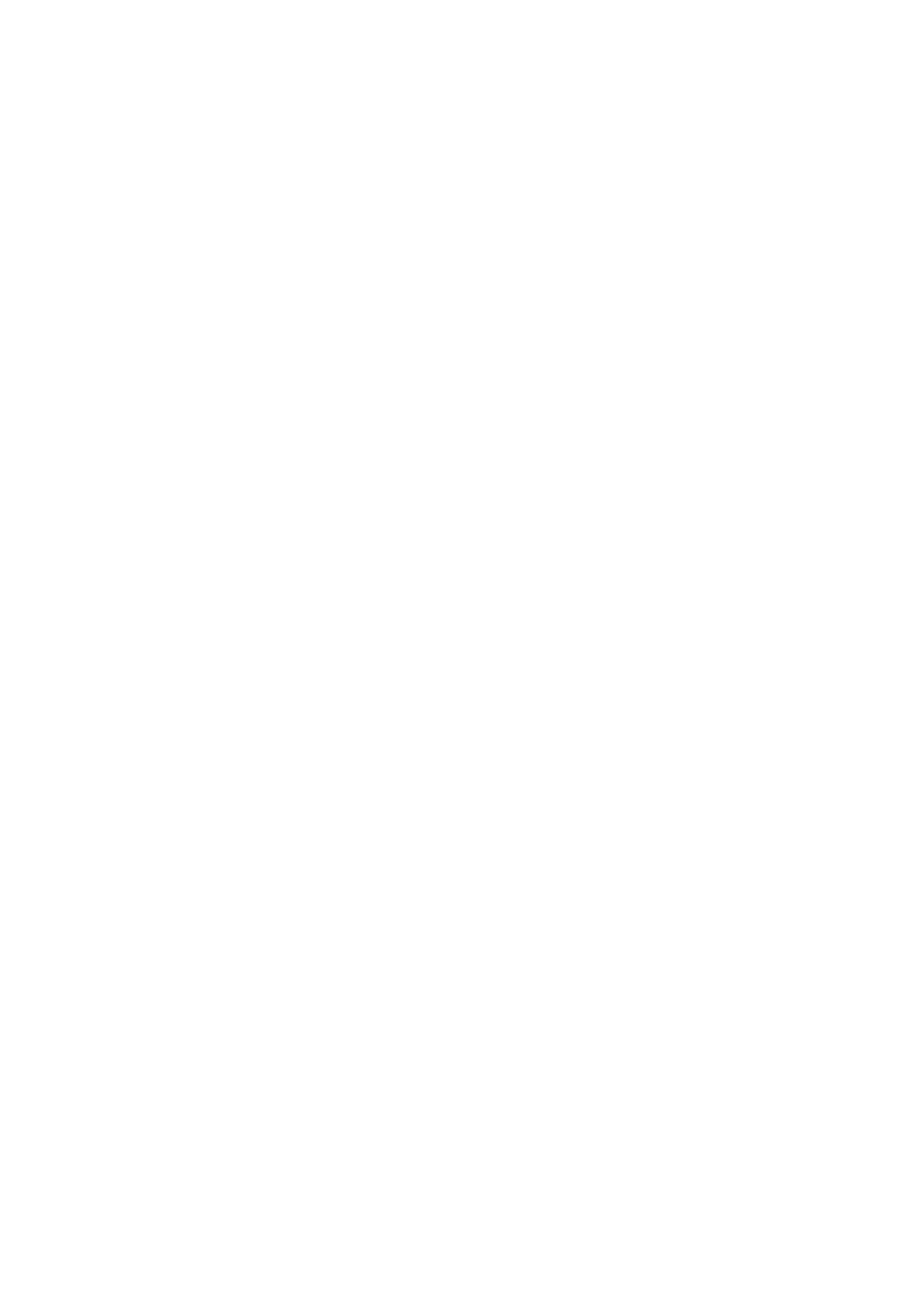How many links are there in the footer?
Examine the image and provide an in-depth answer to the question.

There are five links in the footer section of the webpage, which are Vironix Health, Terms, Privacy Policy, About, and News.